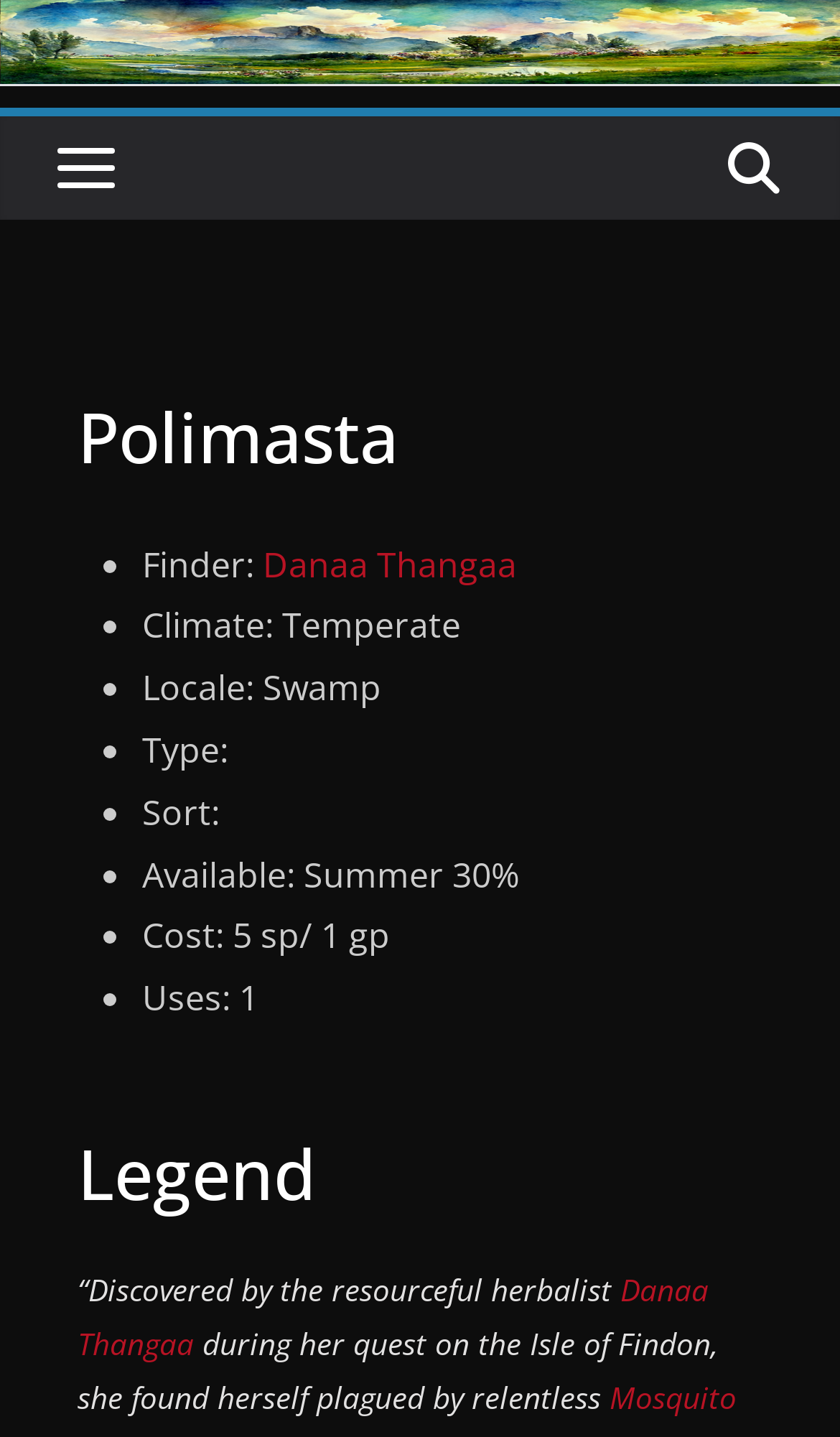Provide an in-depth caption for the contents of the webpage.

The webpage is about Polimasta, a specific item or entity. At the top, there is a link and an image, which is positioned to the right of the link. Below them, there is a header with the title "Polimasta". 

Under the header, there is a list of information about Polimasta, presented in a bullet-point format. Each bullet point is marked with a "•" symbol, and they are aligned vertically. The list includes details such as the finder, climate, locale, type, sort, availability, cost, and uses of Polimasta. 

Further down the page, there is another header with the title "Legend". Below this header, there is a block of text that describes the discovery of Polimasta by a herbalist named Danaa Thangaa. The text includes links to "Isle" and "Findon", which are likely related to the discovery location. The text also mentions that Danaa Thangaa was plagued by mosquitoes during her quest.